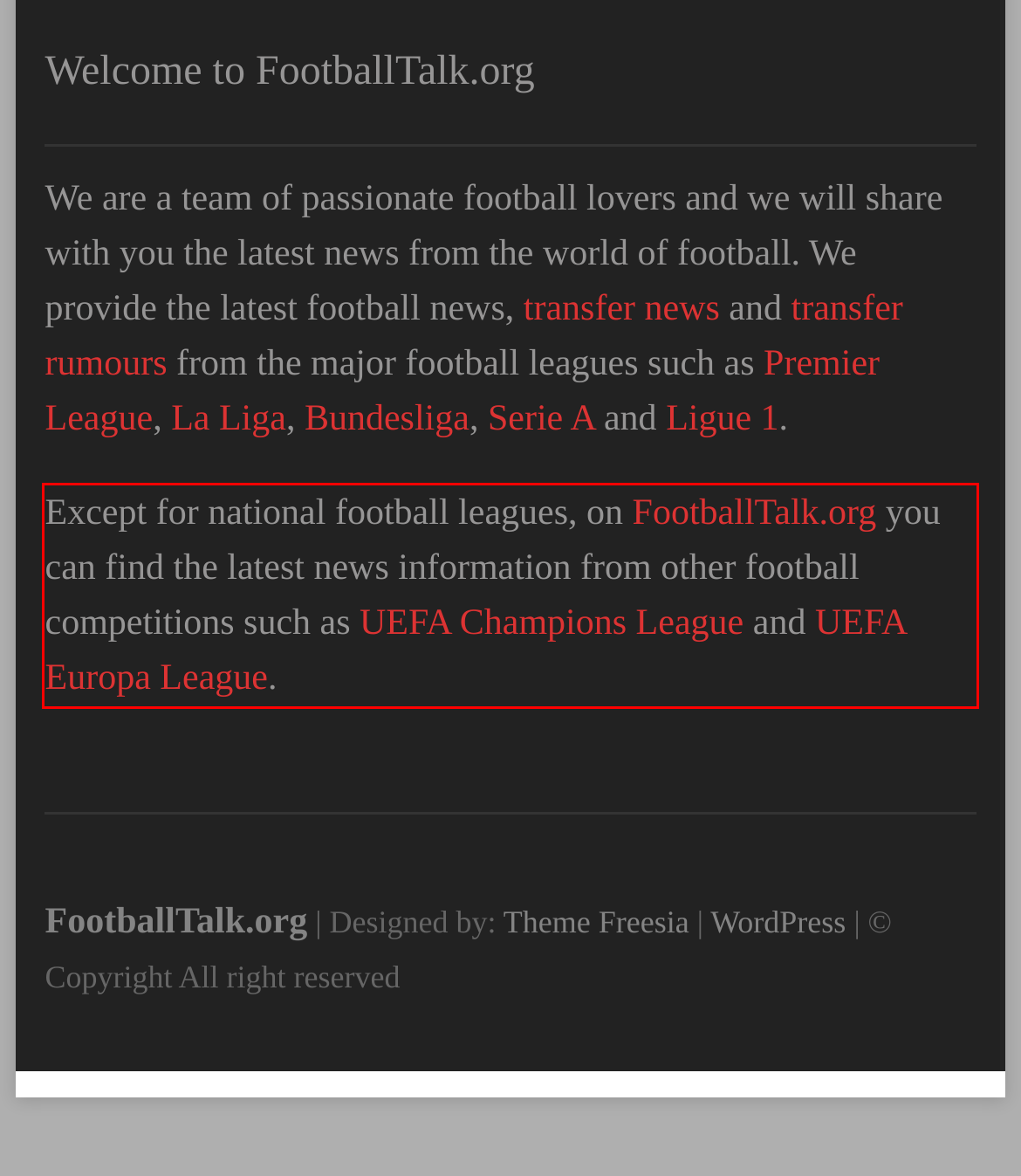Using the webpage screenshot, recognize and capture the text within the red bounding box.

Except for national football leagues, on FootballTalk.org you can find the latest news information from other football competitions such as UEFA Champions League and UEFA Europa League.